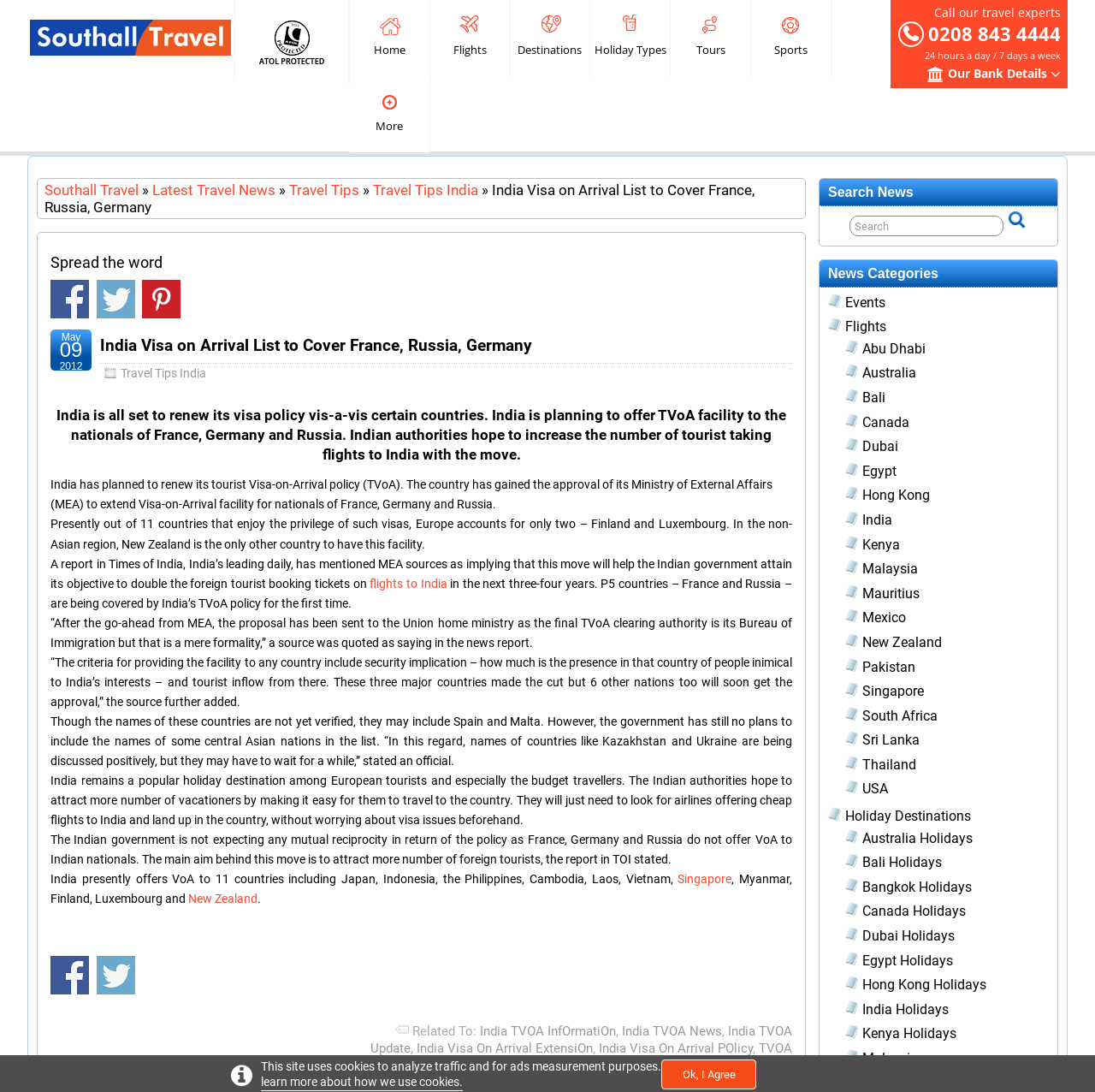Answer the following inquiry with a single word or phrase:
What is the purpose of India's new visa policy?

To increase tourist inflow